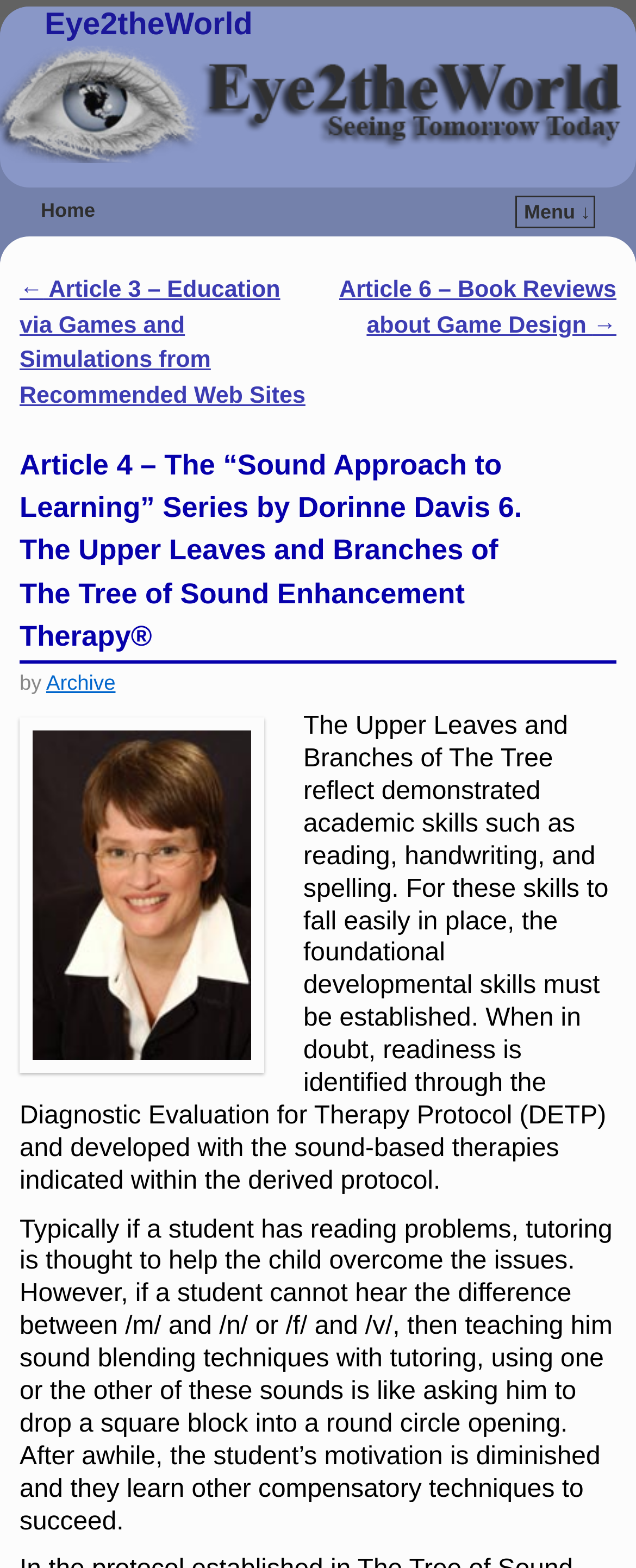Please give a one-word or short phrase response to the following question: 
What is the purpose of the DETP?

To identify readiness